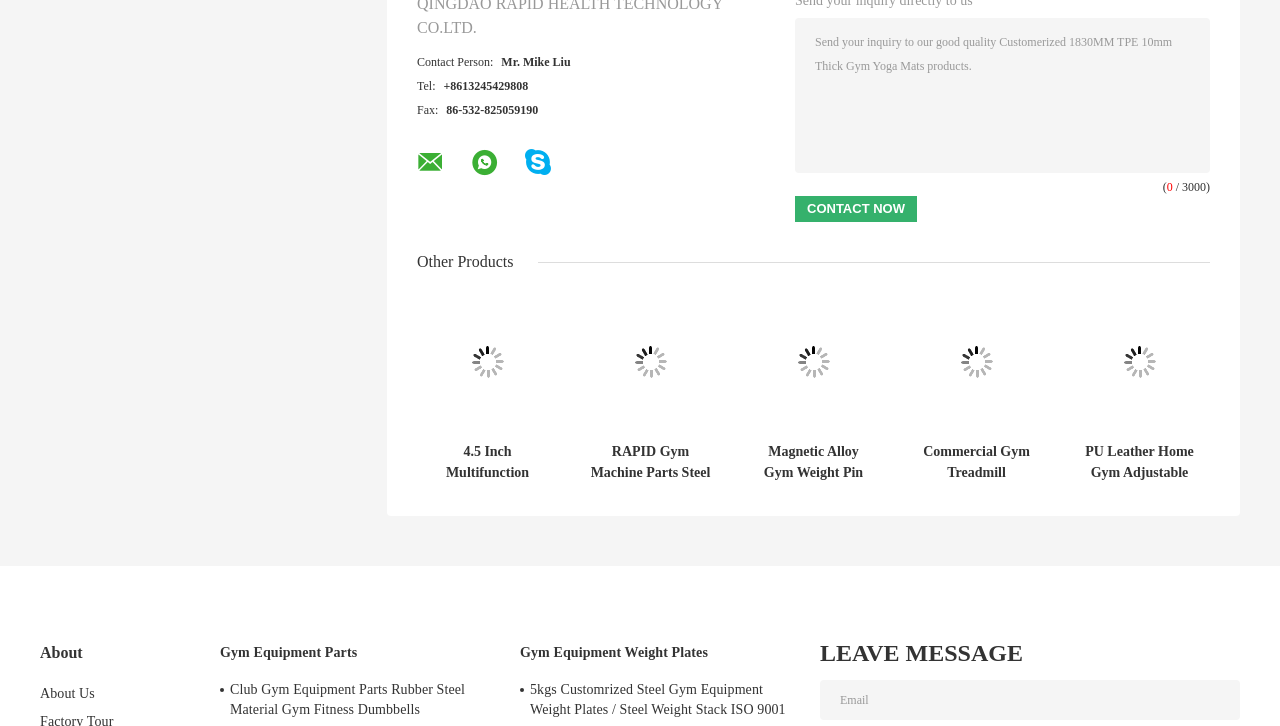Please identify the bounding box coordinates of the area that needs to be clicked to follow this instruction: "Contact the person".

[0.326, 0.075, 0.388, 0.095]